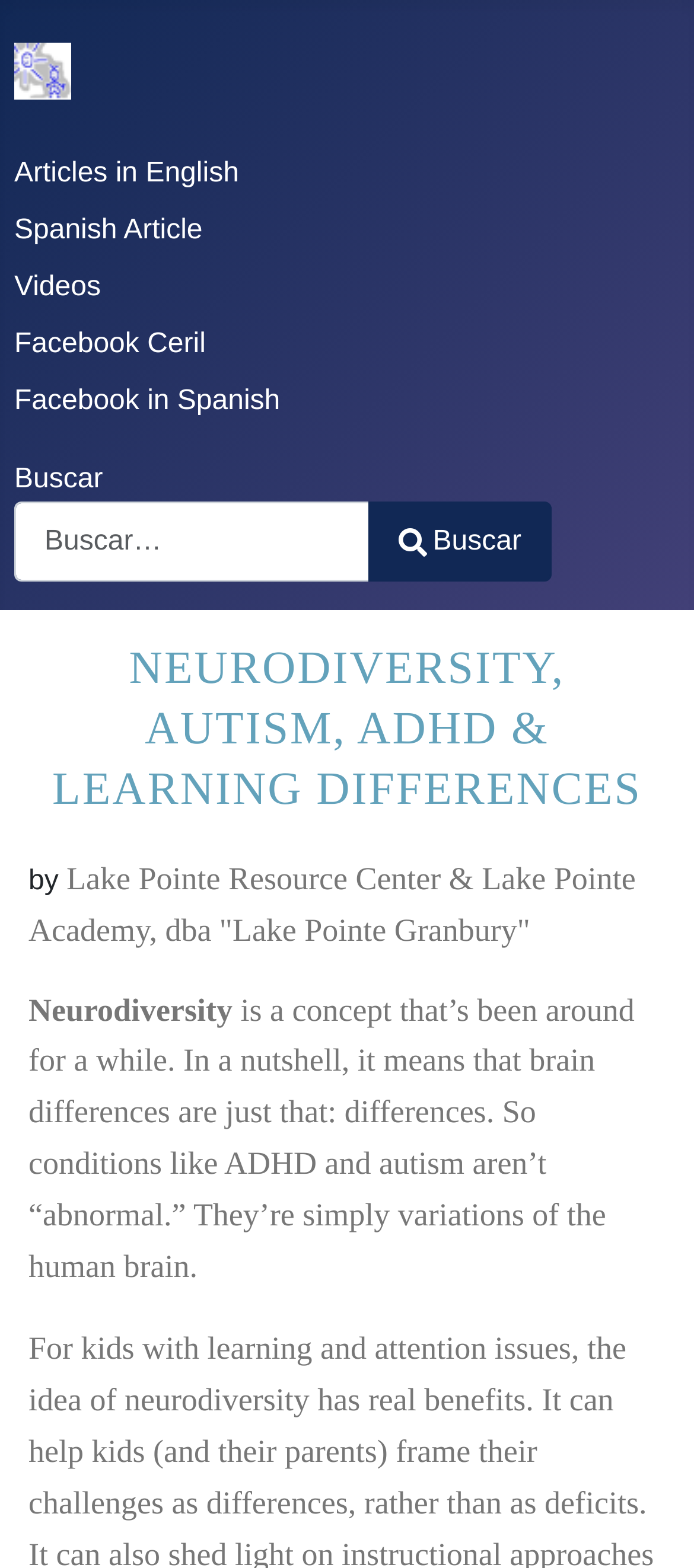What can be searched on this webpage?
Respond to the question with a single word or phrase according to the image.

Unknown